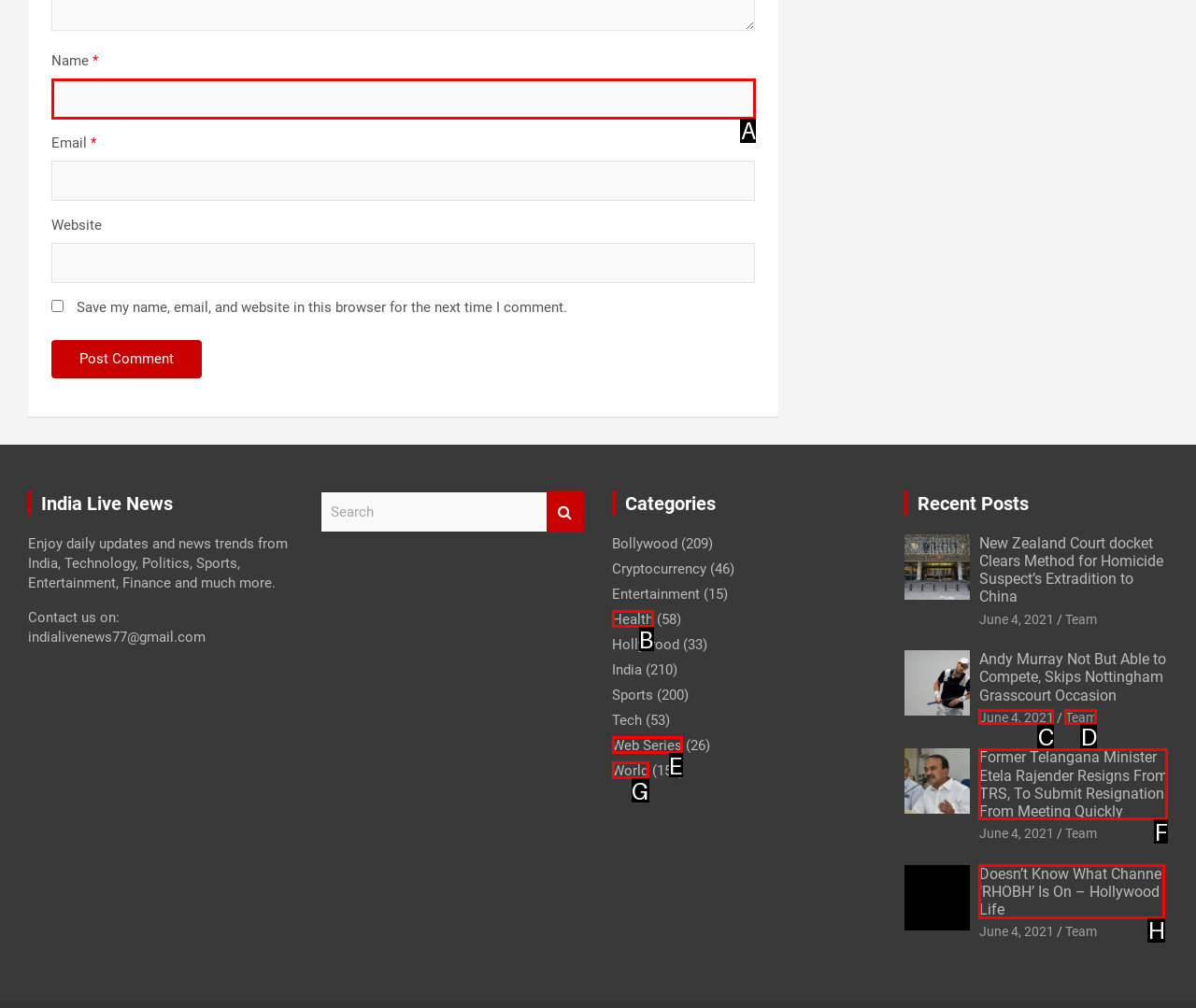Identify the correct UI element to click for the following task: Learn more about Orson Welles Choose the option's letter based on the given choices.

None